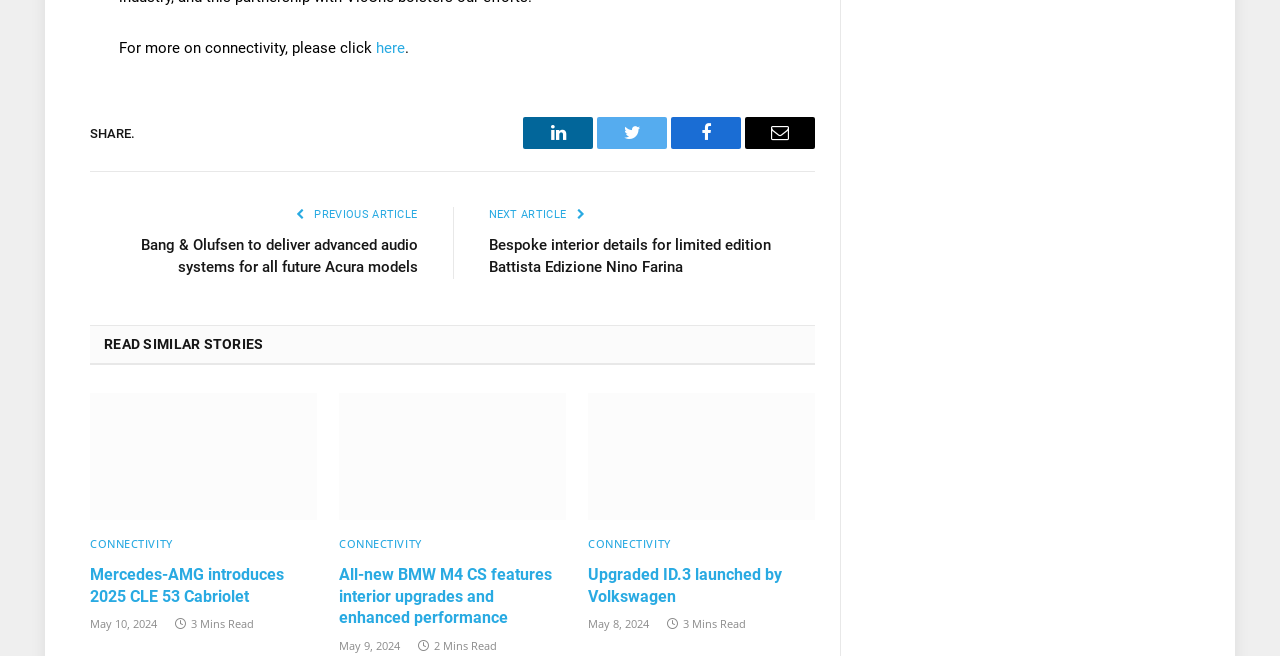Determine the bounding box coordinates for the UI element with the following description: "Upgraded ID.3 launched by Volkswagen". The coordinates should be four float numbers between 0 and 1, represented as [left, top, right, bottom].

[0.459, 0.86, 0.637, 0.926]